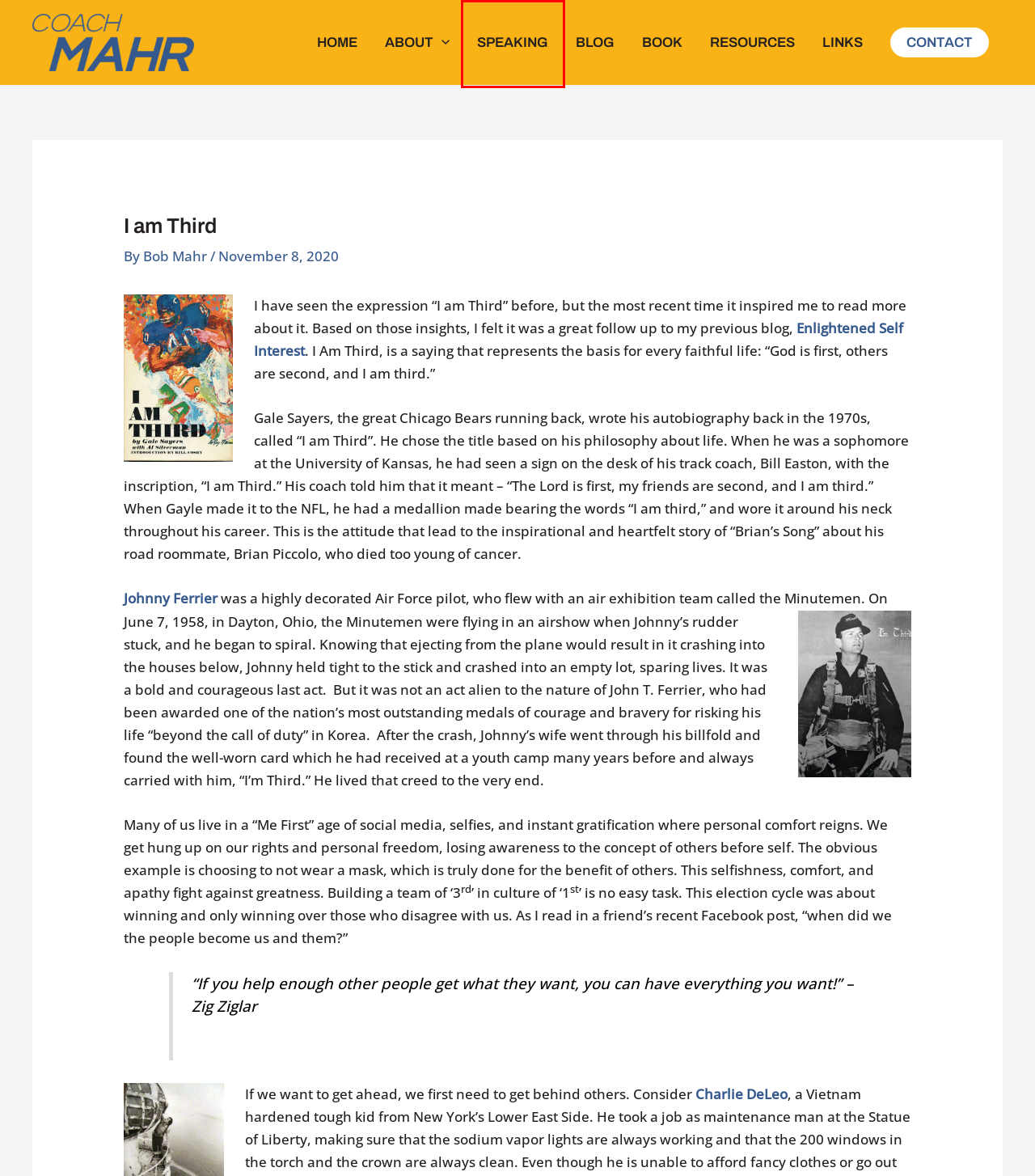Take a look at the provided webpage screenshot featuring a red bounding box around an element. Select the most appropriate webpage description for the page that loads after clicking on the element inside the red bounding box. Here are the candidates:
A. Speaking - Coach Mahr
B. Links - Coach Mahr
C. Contact Coach Mahr - Coach Mahr
D. About Coach Mahr - Coach Mahr
E. Enlightened Self Interest - Coach Mahr
F. Resources - Coach Mahr
G. Home - Coach Mahr
H. Coach Mahr's Blog - Coach Mahr

A